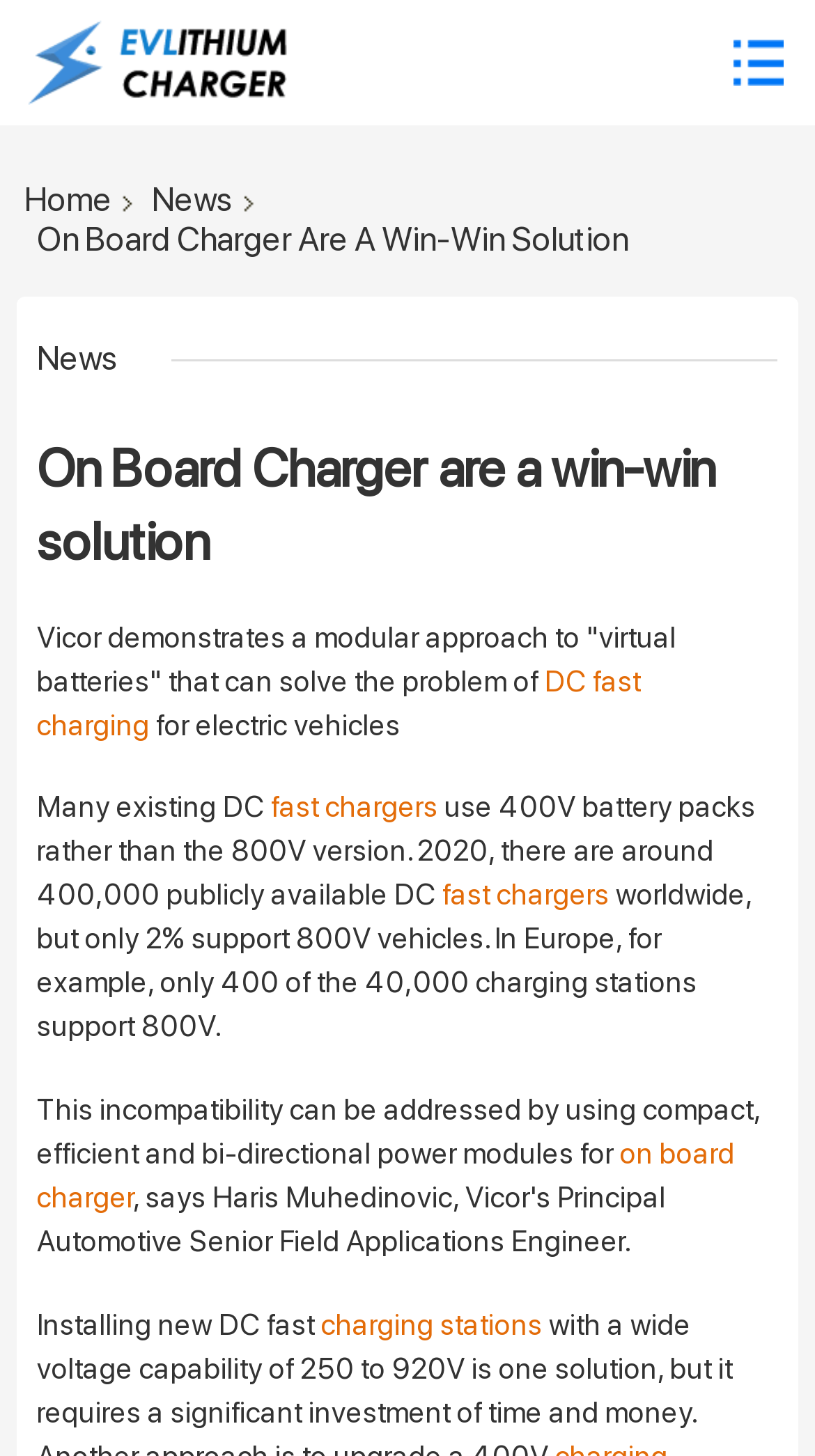Identify the coordinates of the bounding box for the element that must be clicked to accomplish the instruction: "Click on the link to the home page".

[0.03, 0.124, 0.158, 0.15]